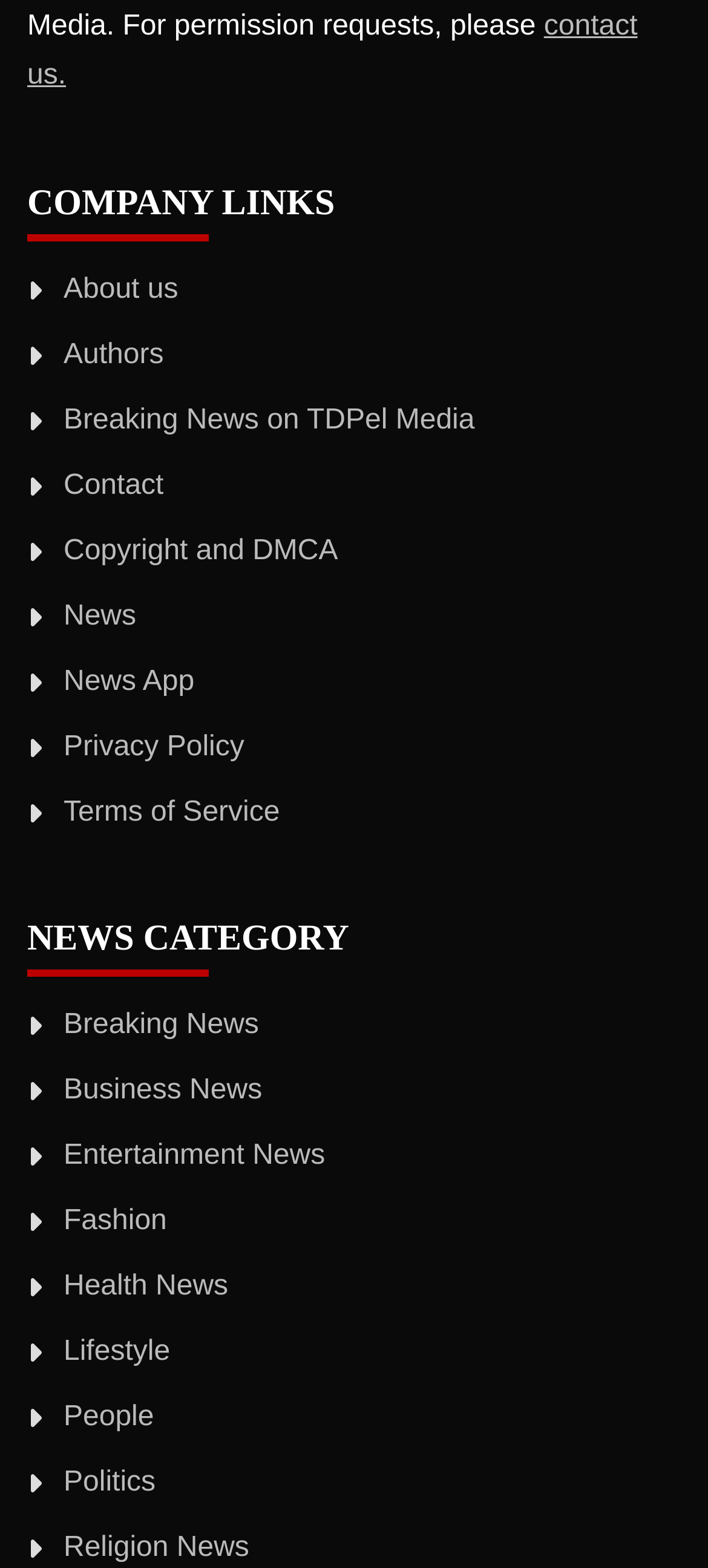Find the bounding box coordinates for the area you need to click to carry out the instruction: "read entertainment news". The coordinates should be four float numbers between 0 and 1, indicated as [left, top, right, bottom].

[0.09, 0.727, 0.459, 0.747]